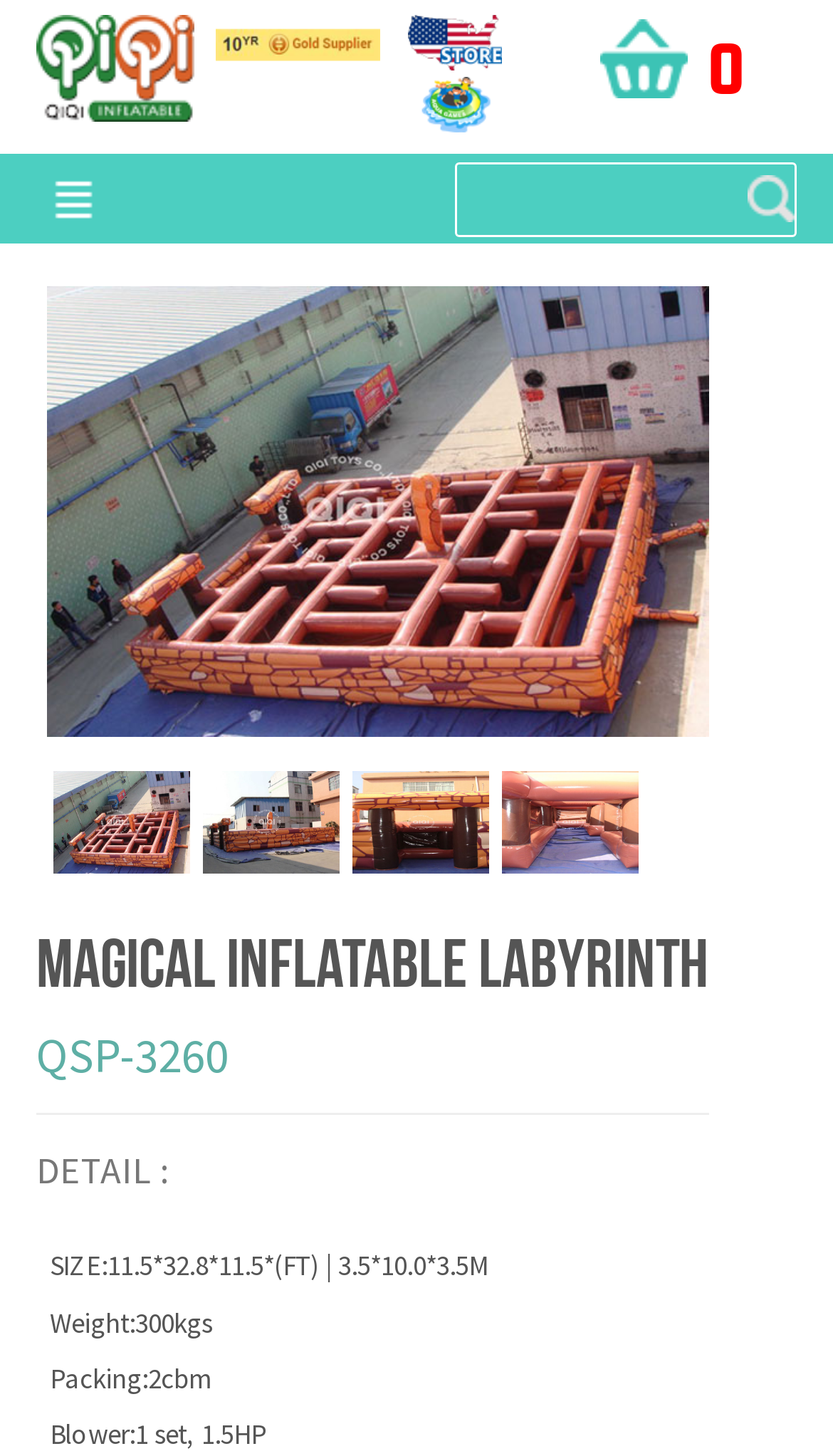Please identify the bounding box coordinates of the element's region that needs to be clicked to fulfill the following instruction: "Click on the INFLATABLE WATER GAMES link". The bounding box coordinates should consist of four float numbers between 0 and 1, i.e., [left, top, right, bottom].

[0.49, 0.07, 0.603, 0.095]